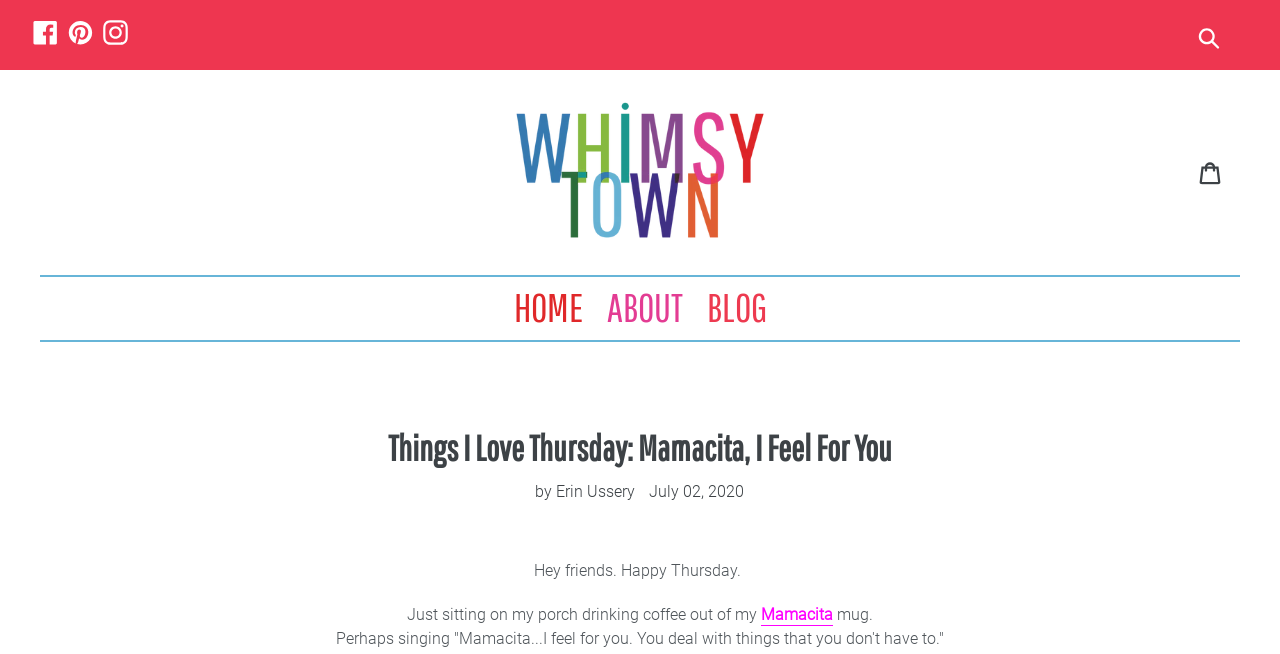Please locate the bounding box coordinates of the element that needs to be clicked to achieve the following instruction: "Check the cart". The coordinates should be four float numbers between 0 and 1, i.e., [left, top, right, bottom].

[0.928, 0.23, 0.965, 0.298]